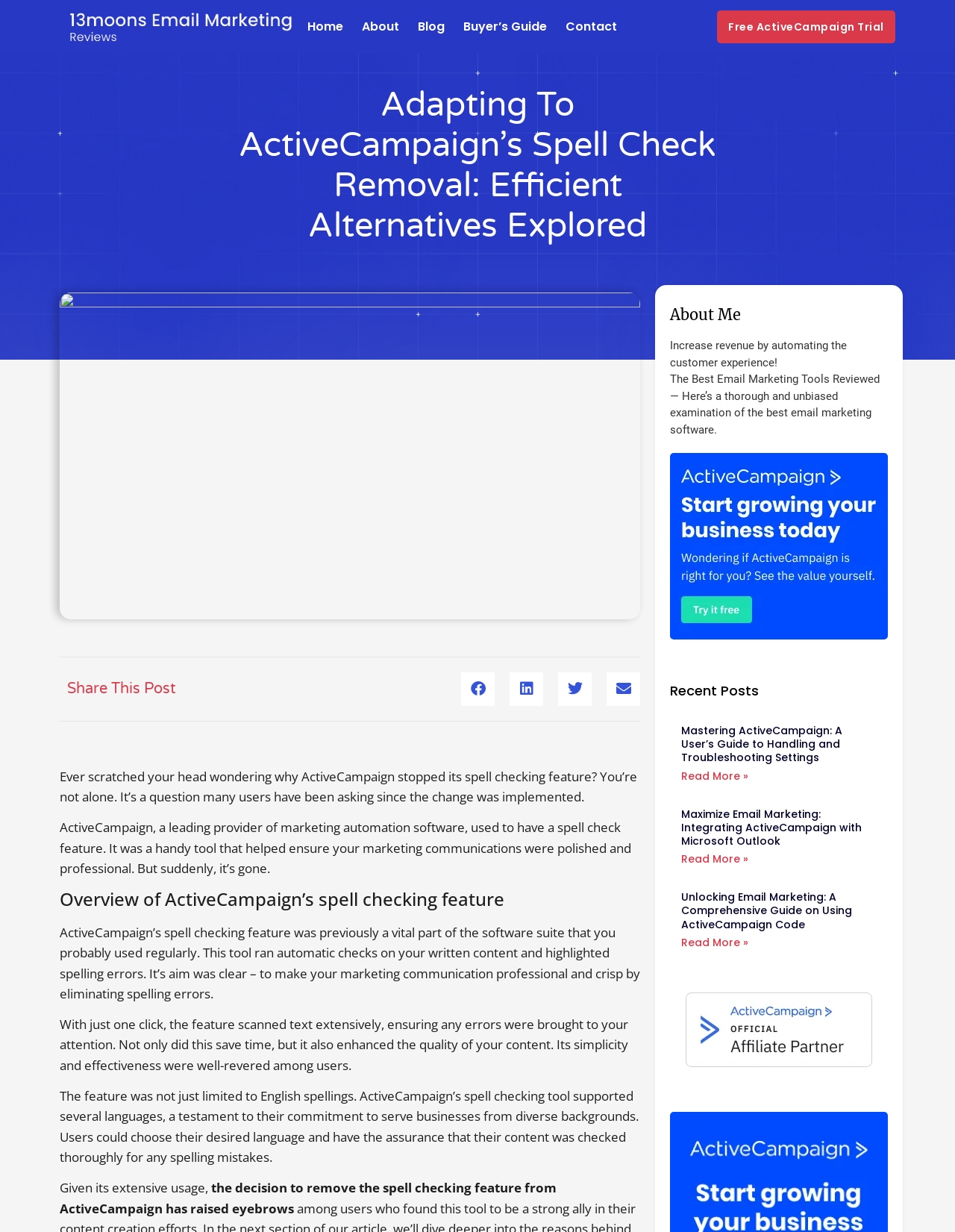Reply to the question with a brief word or phrase: What is the name of the email marketing software provider?

ActiveCampaign